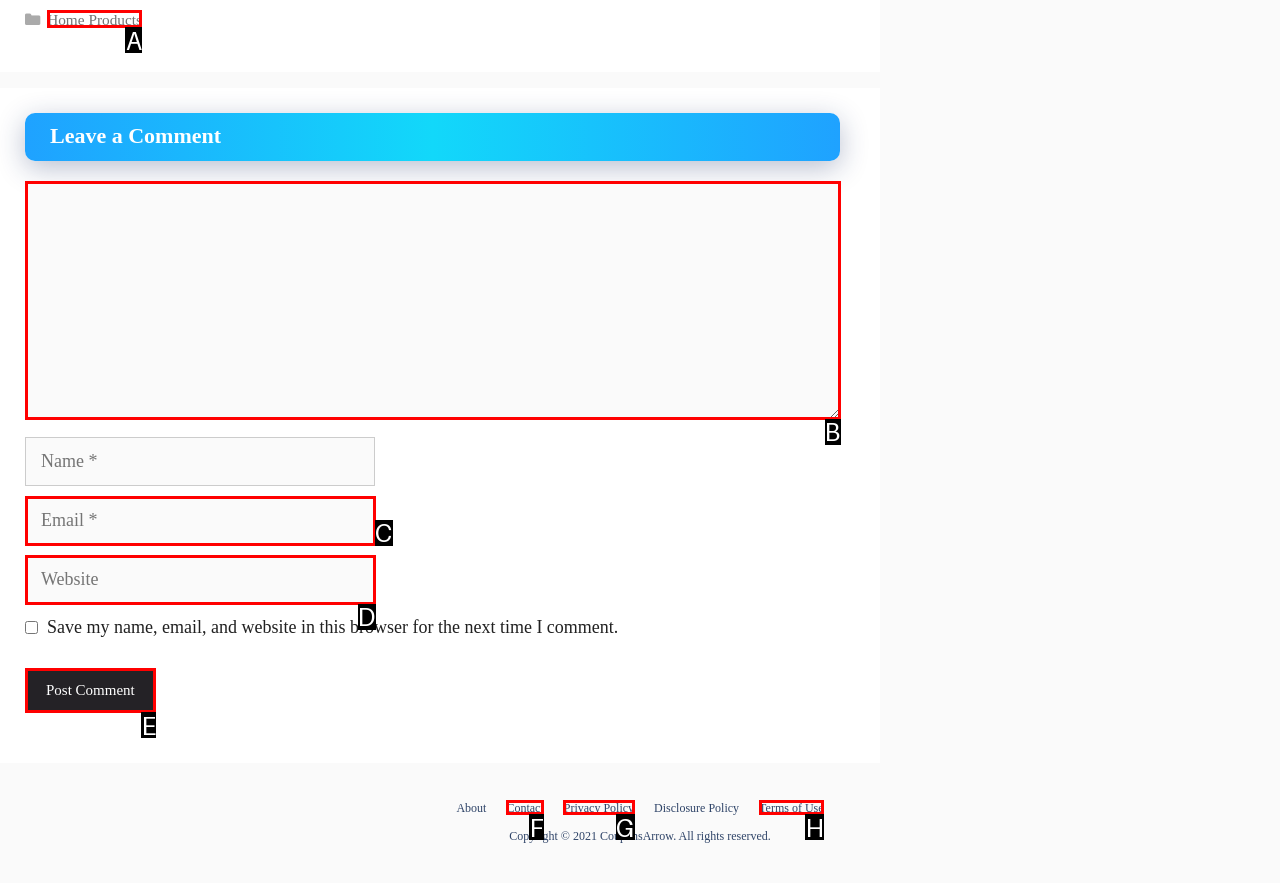Tell me the letter of the HTML element that best matches the description: Terms of Use from the provided options.

H